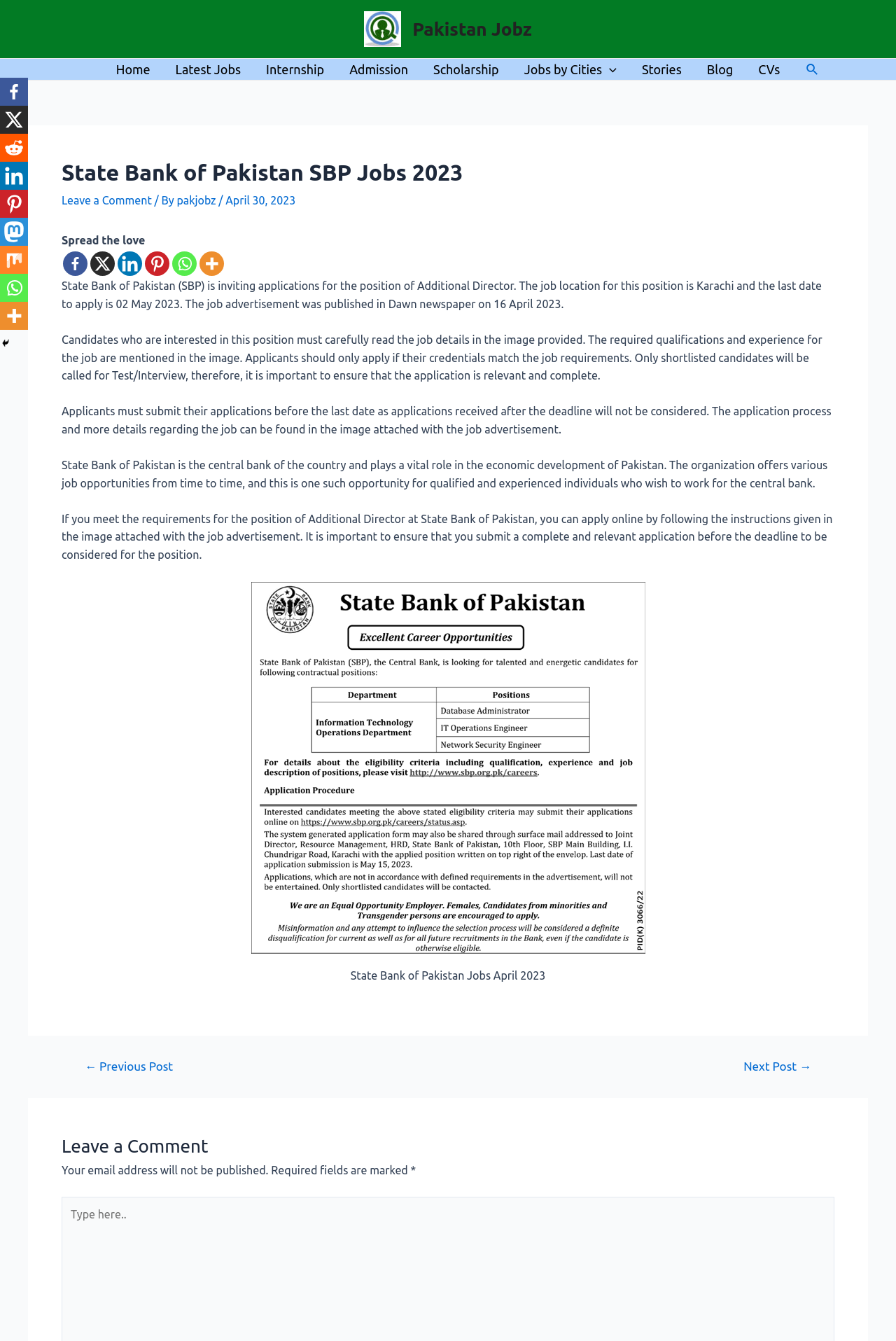Please indicate the bounding box coordinates of the element's region to be clicked to achieve the instruction: "Click on the 'Latest Jobs' link". Provide the coordinates as four float numbers between 0 and 1, i.e., [left, top, right, bottom].

[0.182, 0.044, 0.283, 0.06]